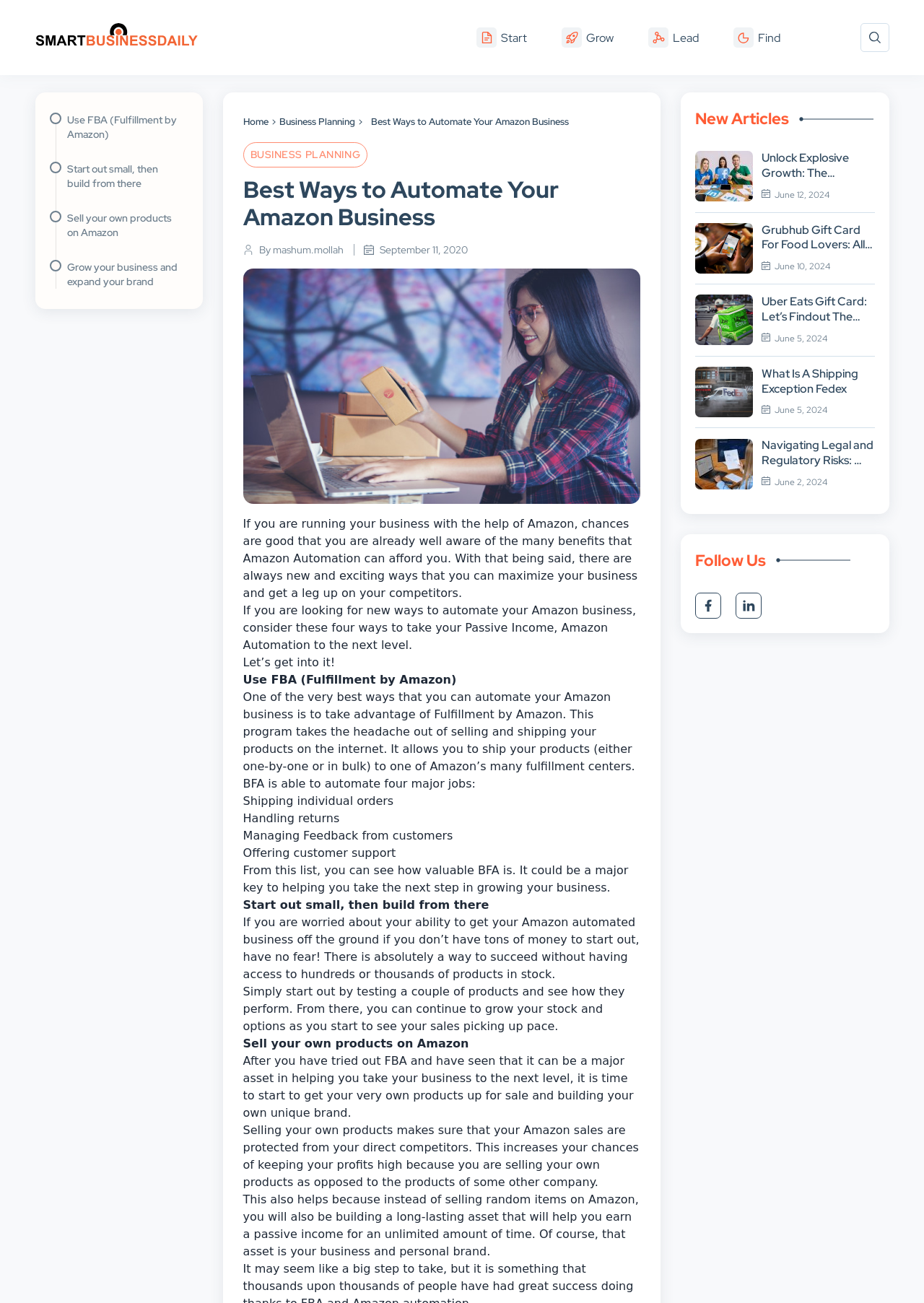Please identify the bounding box coordinates of where to click in order to follow the instruction: "Search using the search button".

[0.931, 0.018, 0.962, 0.04]